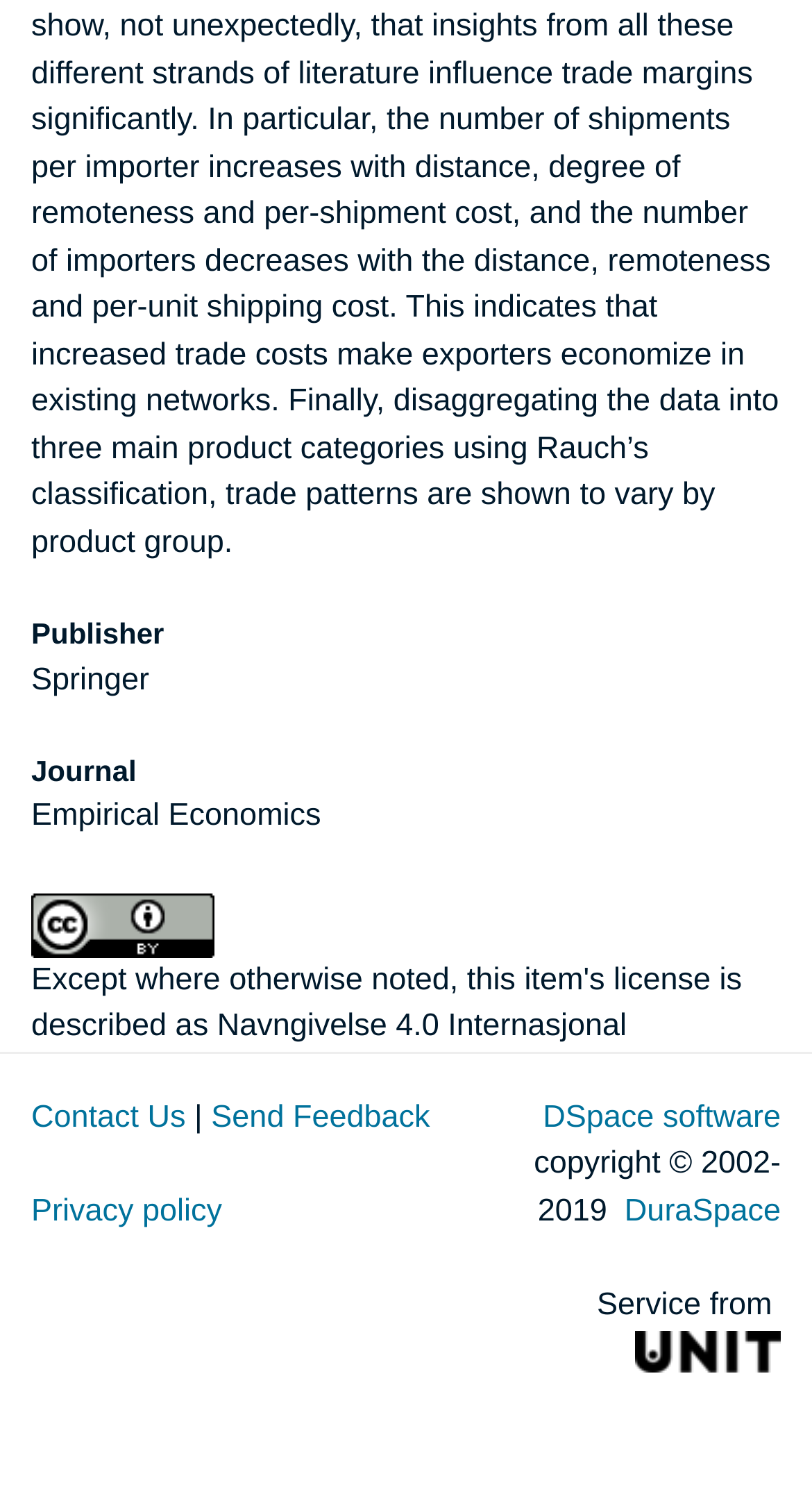Calculate the bounding box coordinates for the UI element based on the following description: "parent_node: Service from title="Unit"". Ensure the coordinates are four float numbers between 0 and 1, i.e., [left, top, right, bottom].

[0.782, 0.898, 0.962, 0.922]